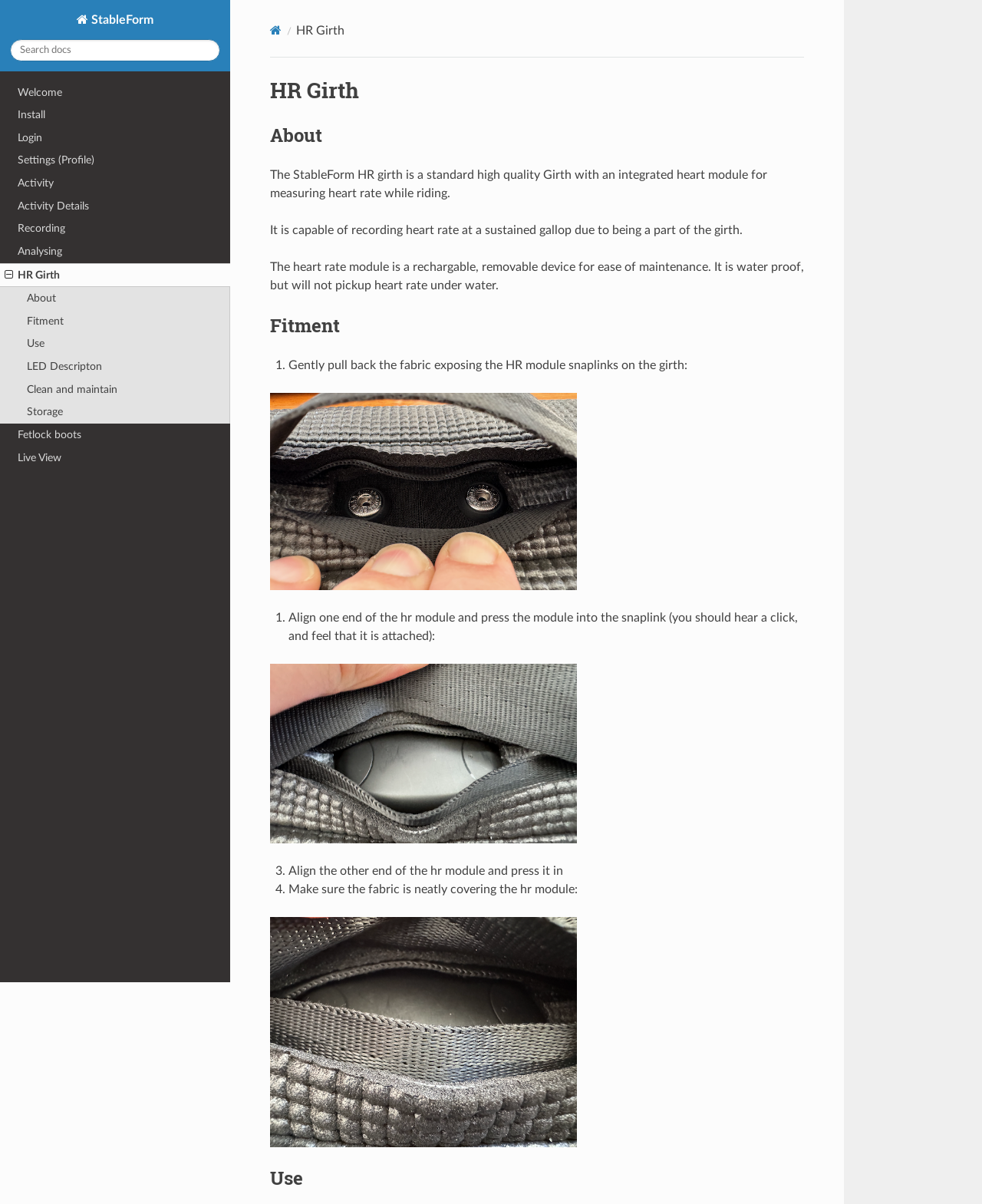Identify the bounding box of the UI component described as: "Activity".

[0.0, 0.143, 0.234, 0.162]